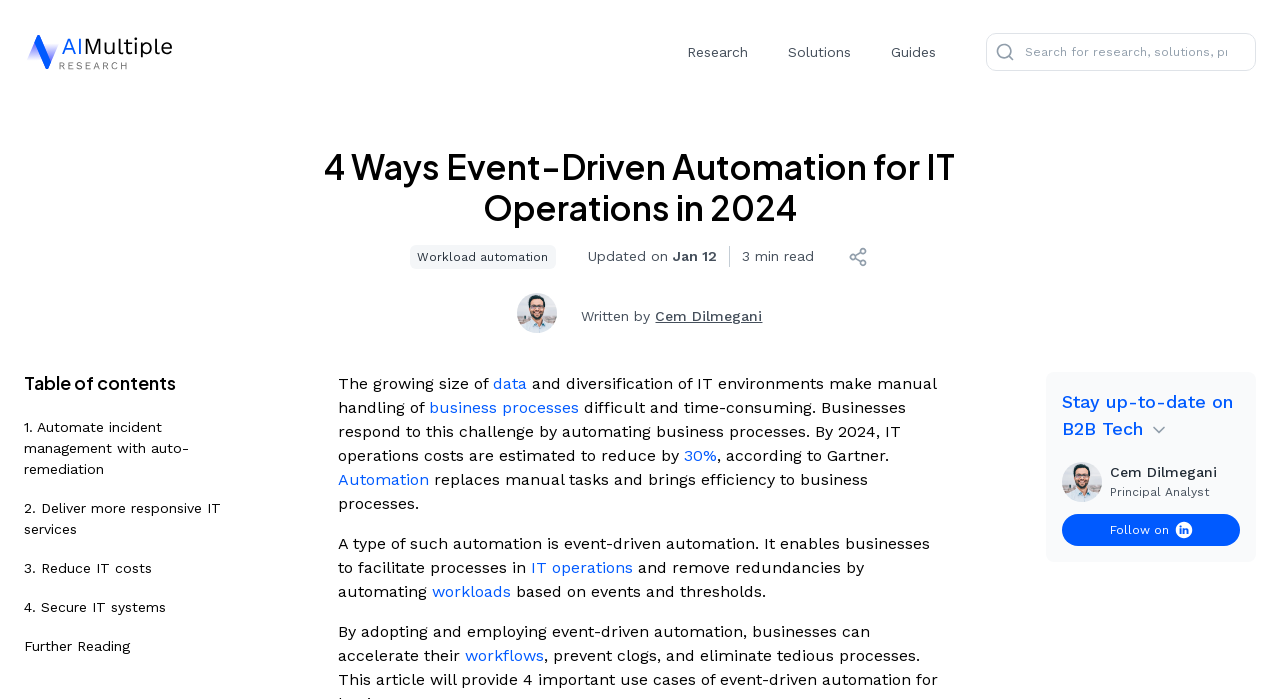Can you determine the bounding box coordinates of the area that needs to be clicked to fulfill the following instruction: "Share the article on LinkedIn"?

[0.536, 0.473, 0.689, 0.525]